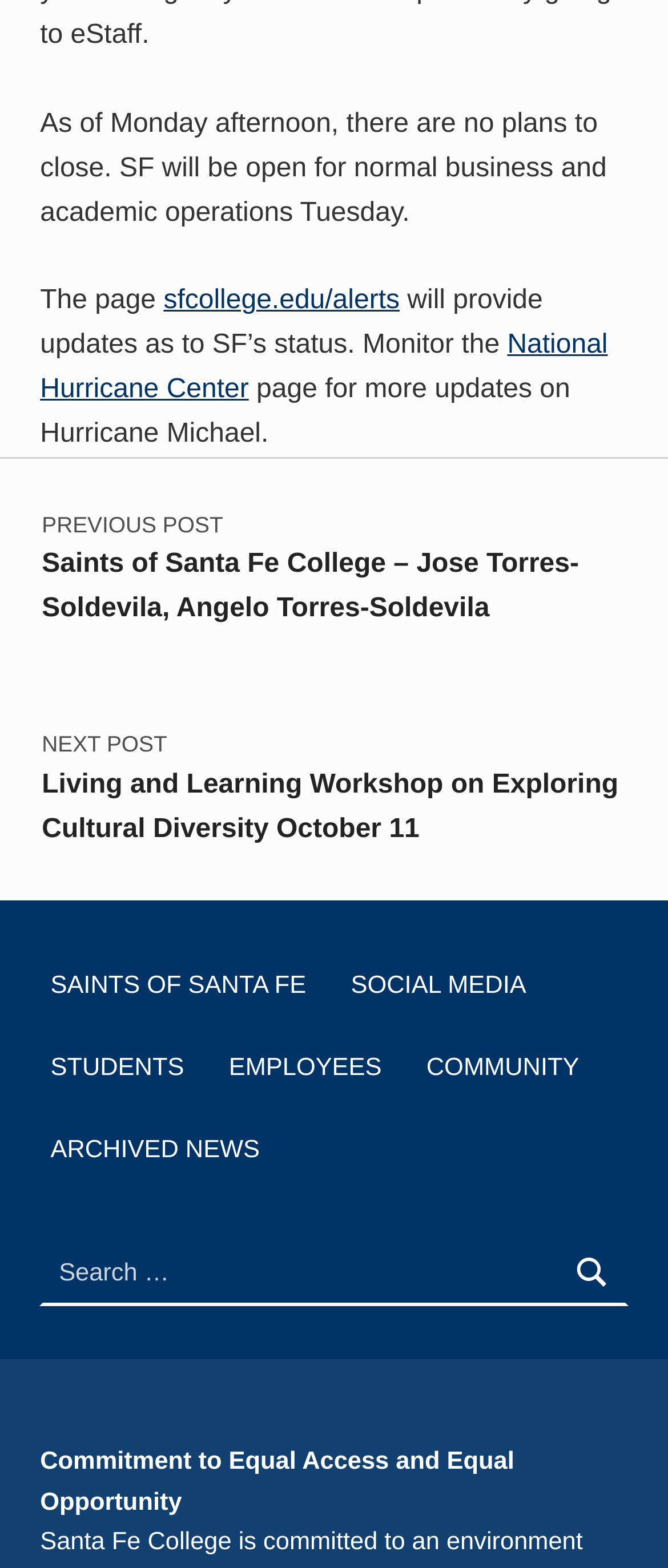Using the details in the image, give a detailed response to the question below:
What can I search for on this website?

The search box is present on the webpage with a static text 'Search for:', indicating that users can search for anything on this website.